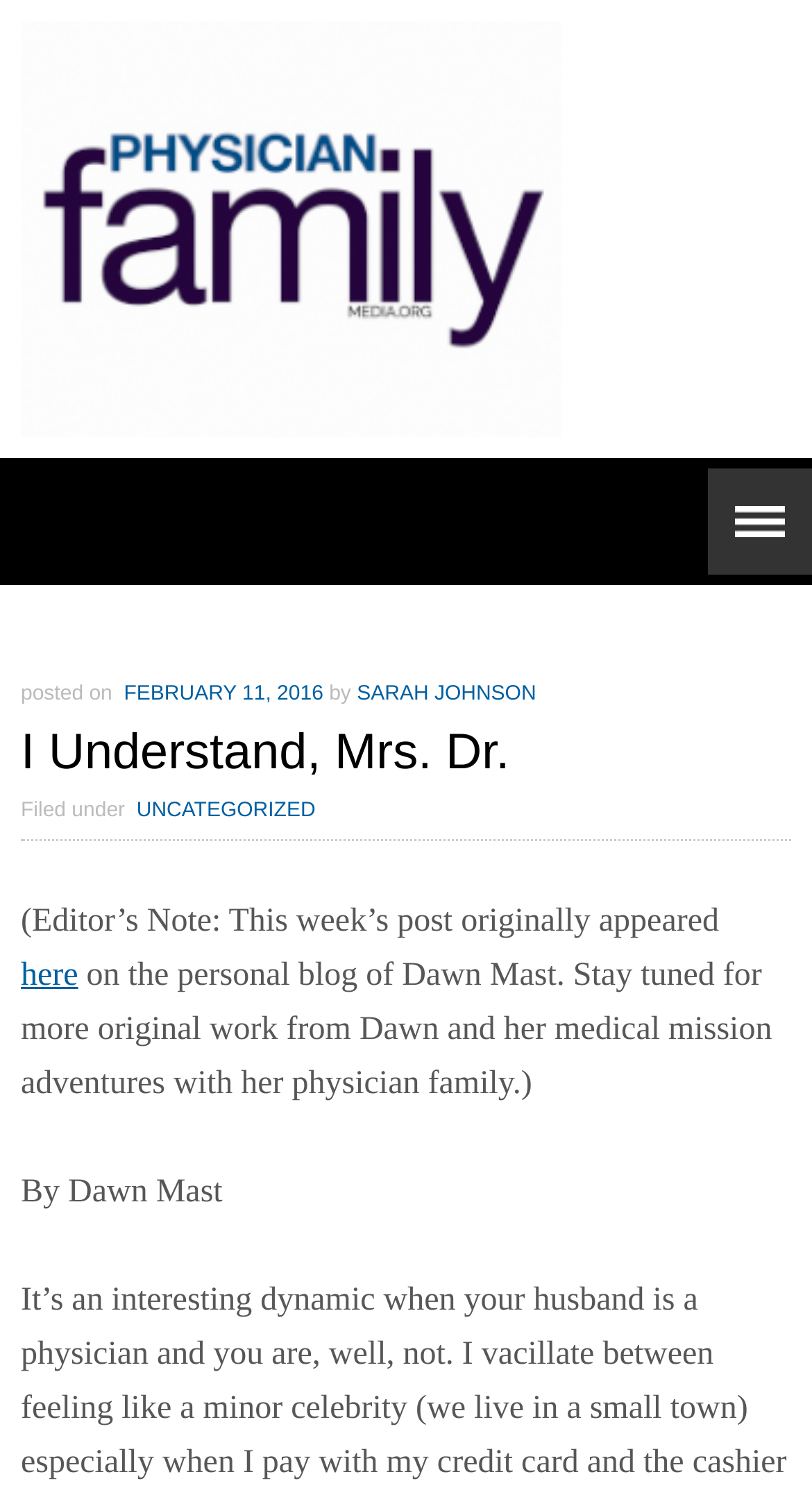What is the category of the post?
Using the image, give a concise answer in the form of a single word or short phrase.

UNCATEGORIZED